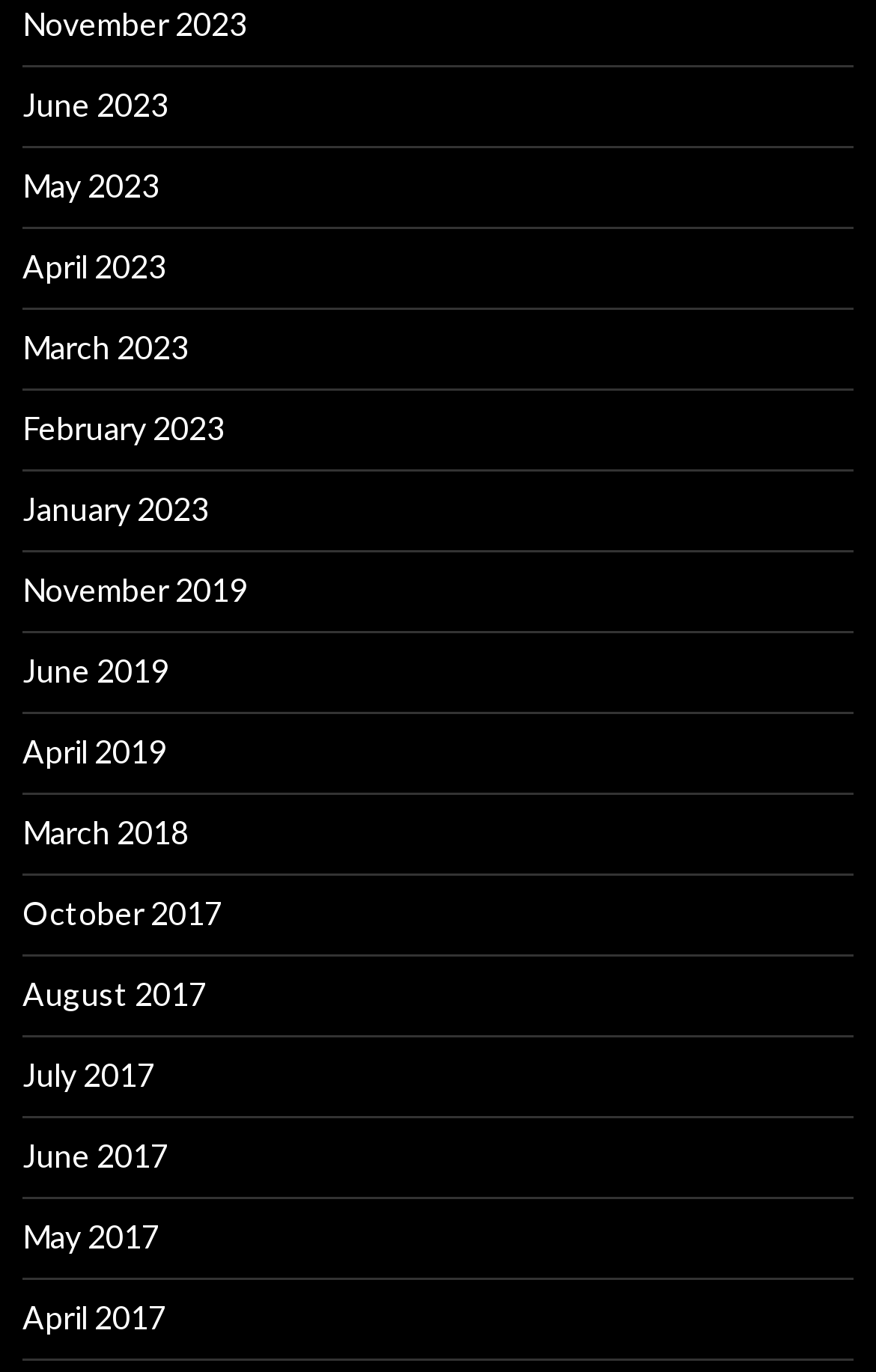Identify the bounding box coordinates for the element you need to click to achieve the following task: "go to June 2023". Provide the bounding box coordinates as four float numbers between 0 and 1, in the form [left, top, right, bottom].

[0.026, 0.062, 0.192, 0.09]